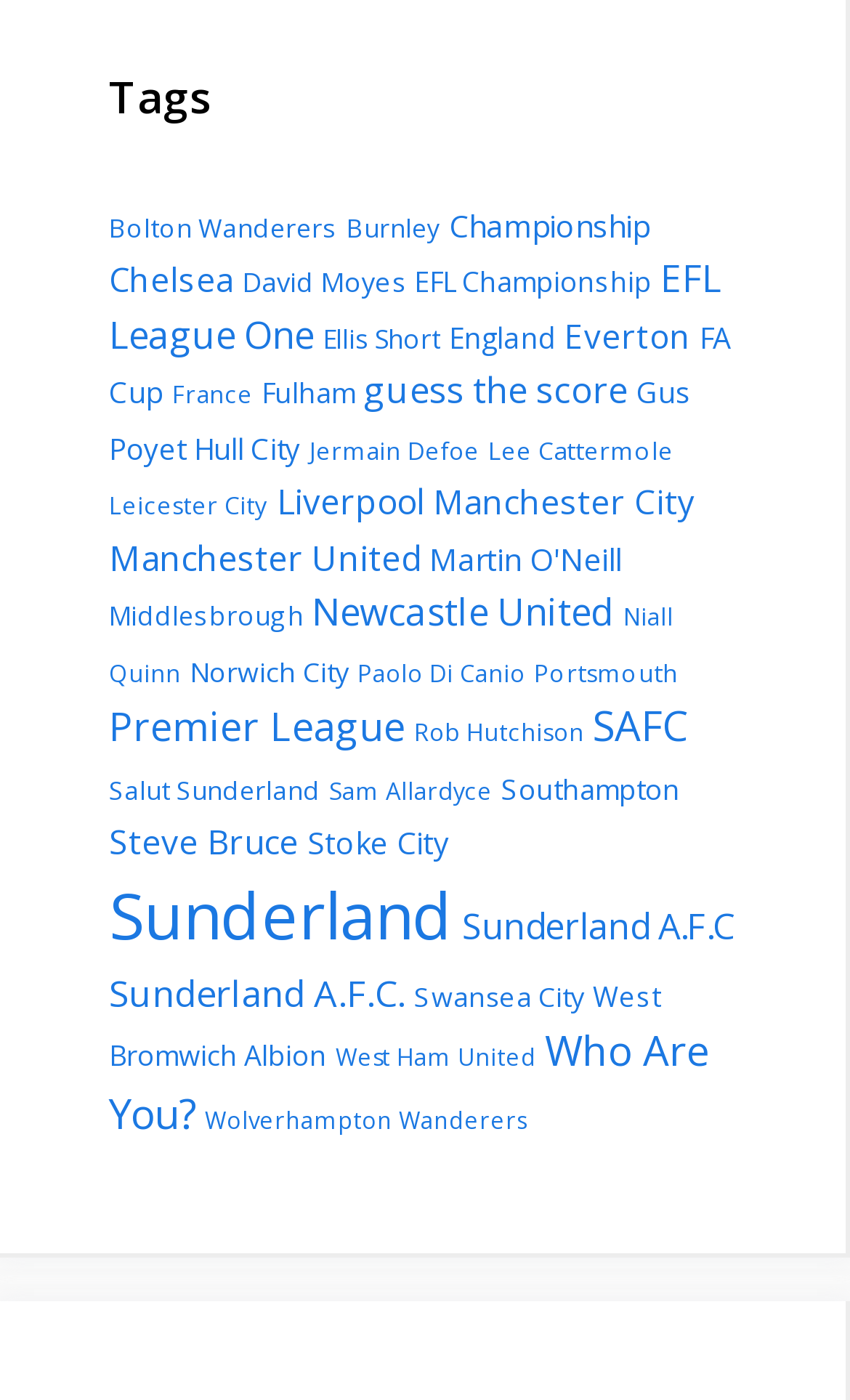Kindly provide the bounding box coordinates of the section you need to click on to fulfill the given instruction: "Explore the FA Cup news".

[0.128, 0.227, 0.859, 0.295]